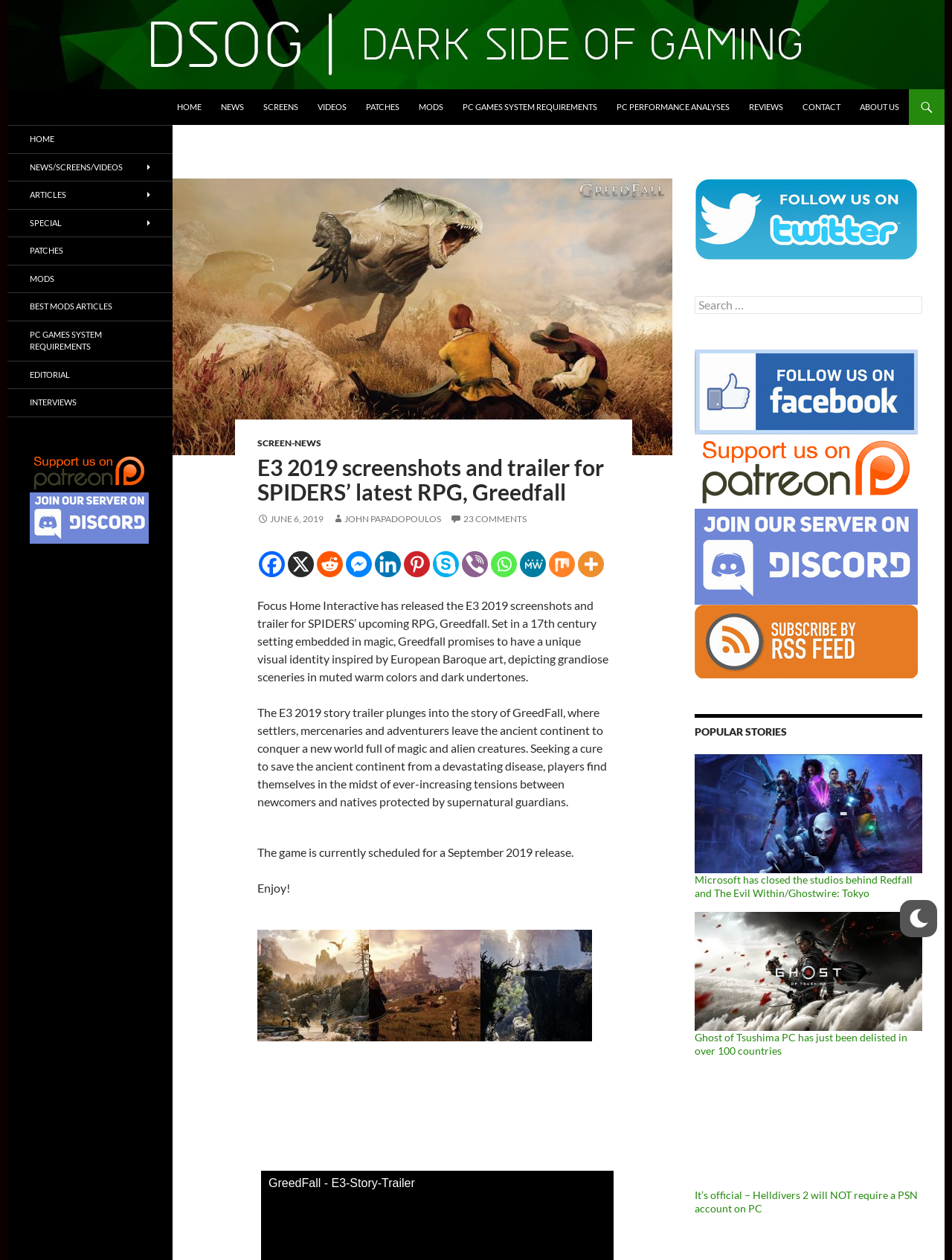Please give the bounding box coordinates of the area that should be clicked to fulfill the following instruction: "Click on the 'NEWS' link". The coordinates should be in the format of four float numbers from 0 to 1, i.e., [left, top, right, bottom].

[0.223, 0.071, 0.266, 0.099]